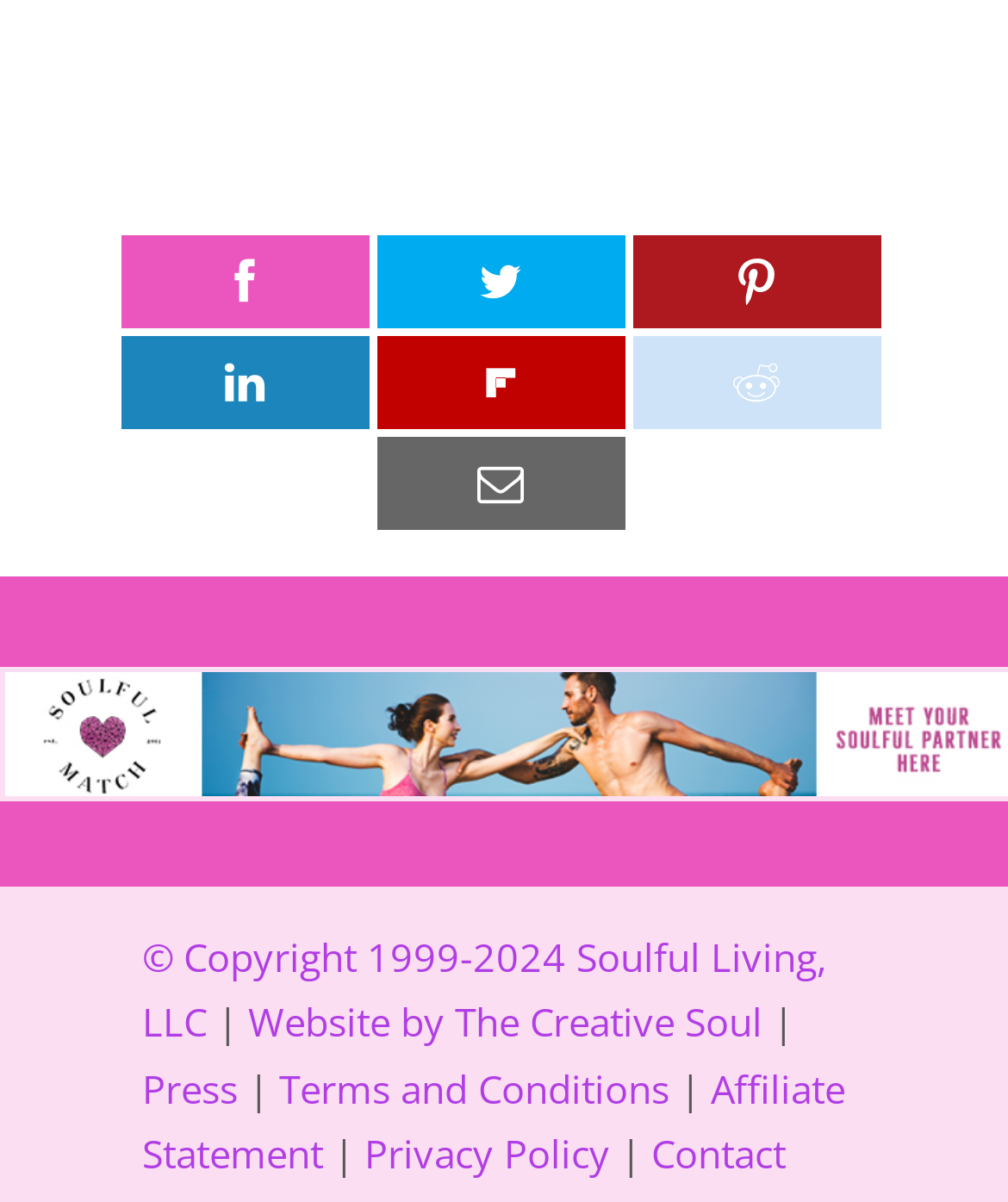What is the purpose of the links at the top?
Based on the screenshot, provide a one-word or short-phrase response.

Navigation